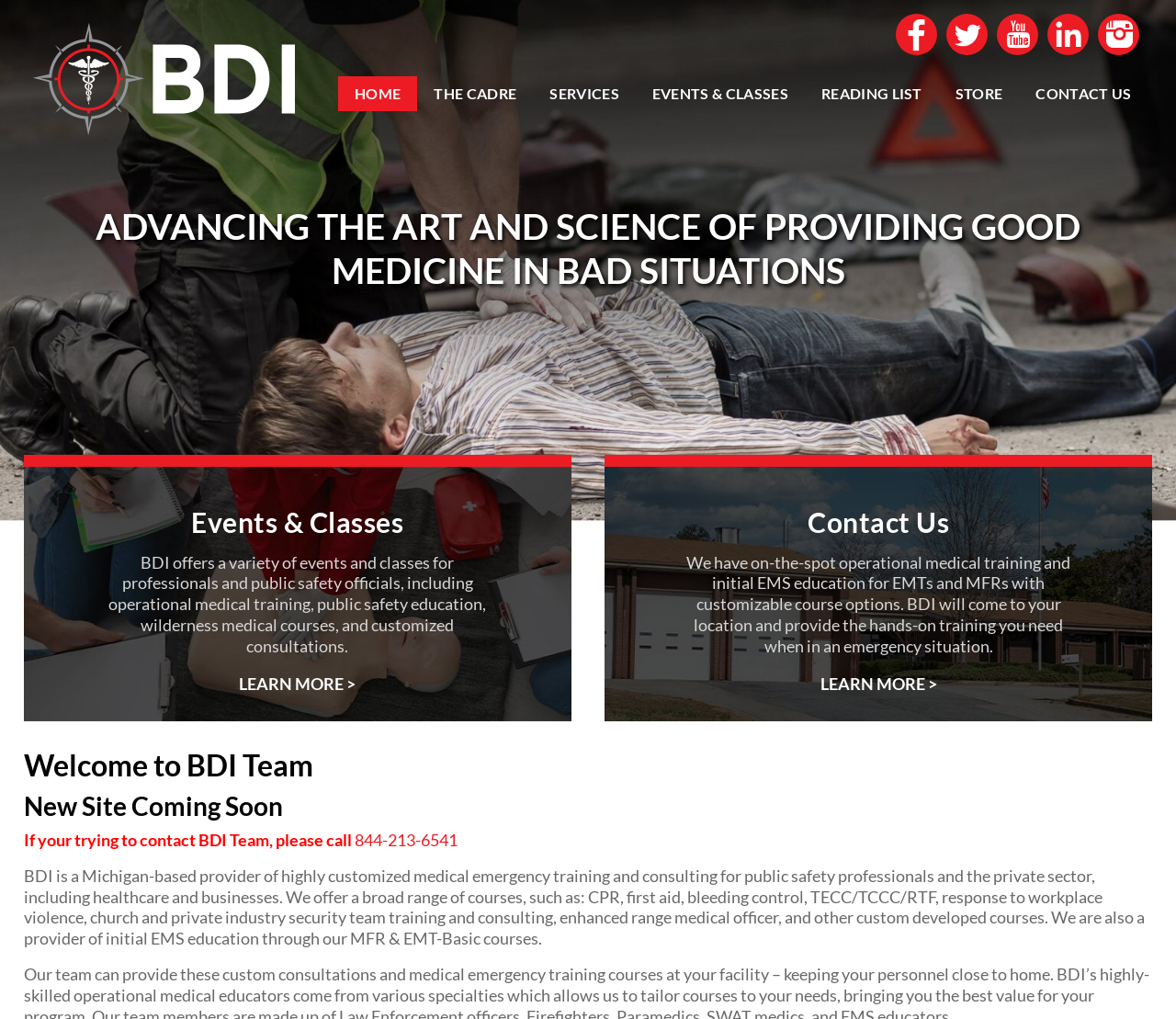Based on the image, please elaborate on the answer to the following question:
How can I contact BDI?

According to the static text, if I'm trying to contact BDI Team, I can call 844-213-6541, which is provided as a link on the webpage.